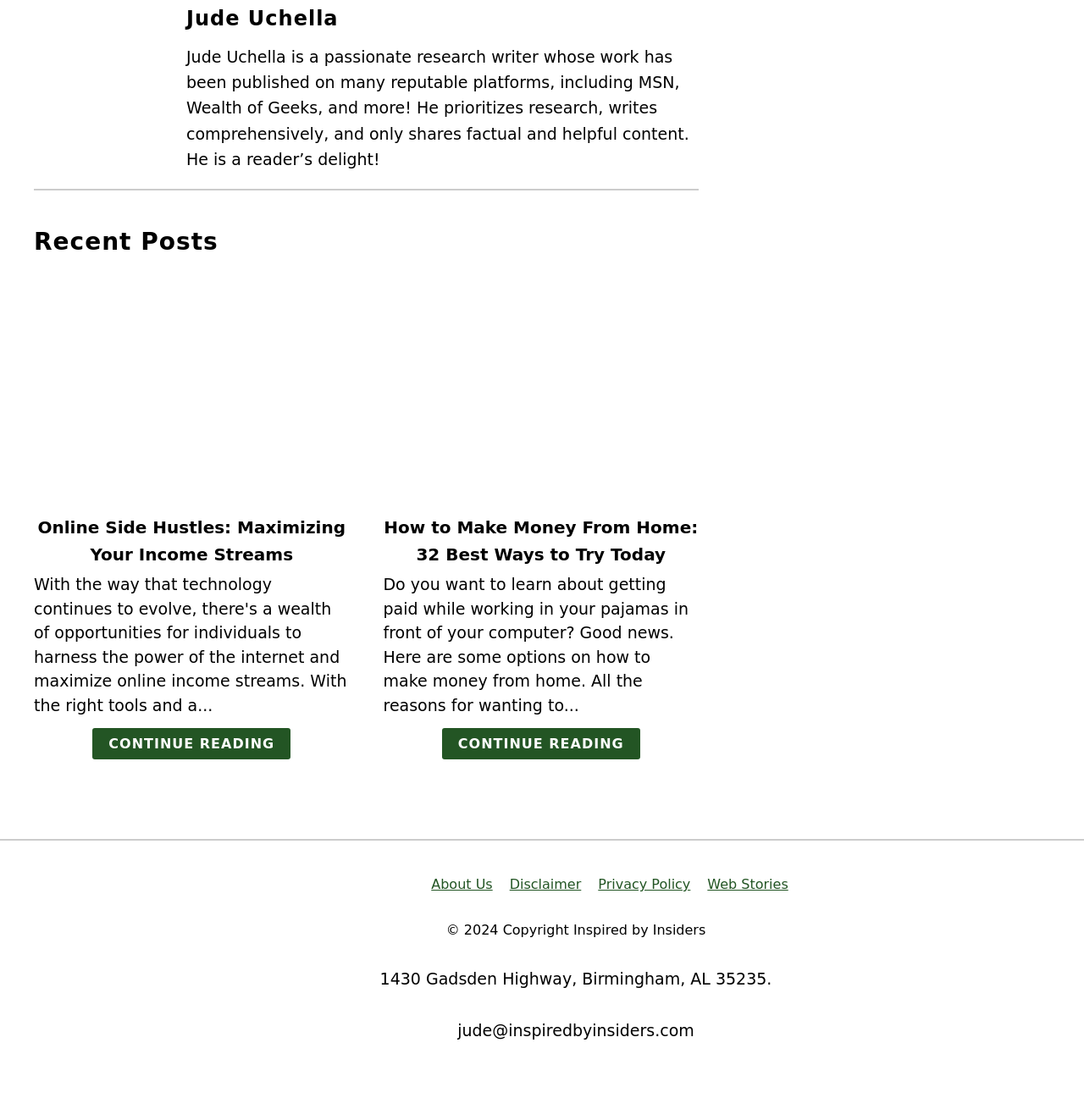Examine the screenshot and answer the question in as much detail as possible: What is the address mentioned at the bottom of the webpage?

The address is mentioned at the bottom of the webpage, in the footer section, which provides contact information.